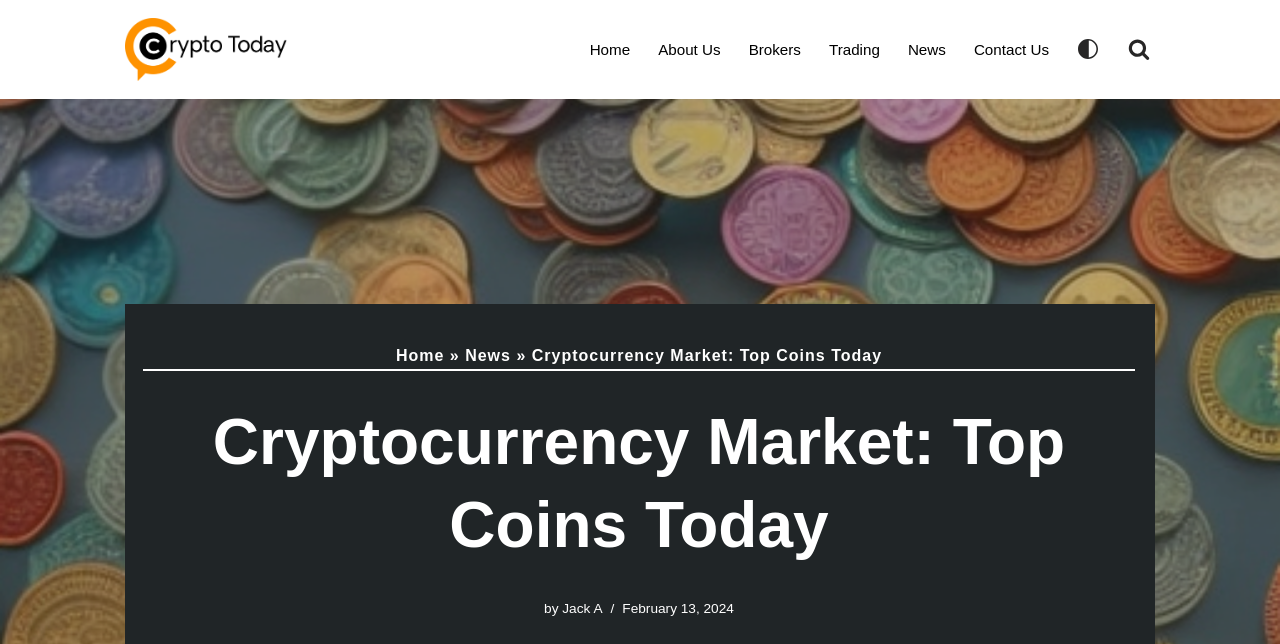Please answer the following question using a single word or phrase: What is the date of the article?

February 13, 2024